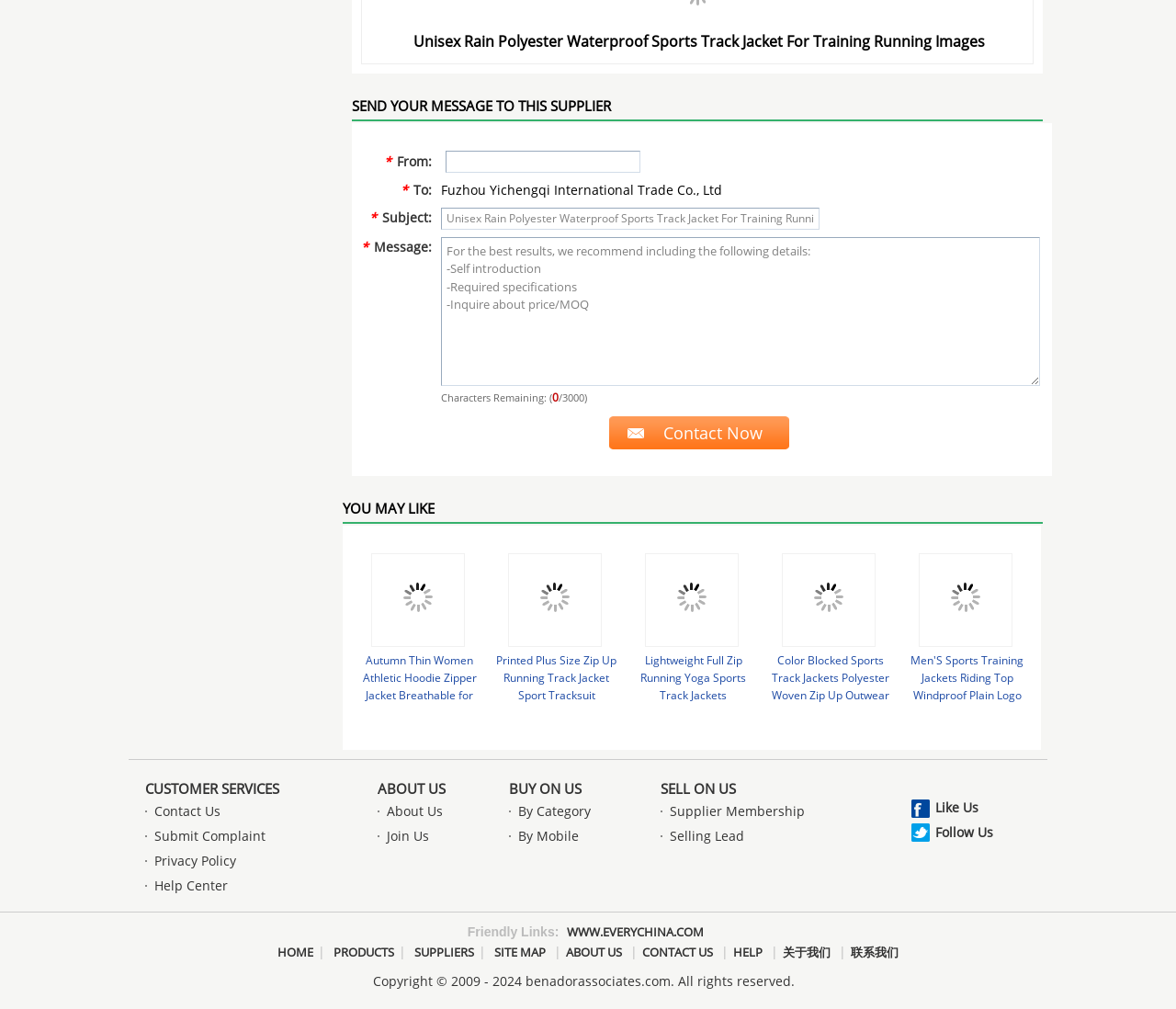Please identify the bounding box coordinates of the area that needs to be clicked to follow this instruction: "Get a citation for Public opinion research in Yugoslavia".

None